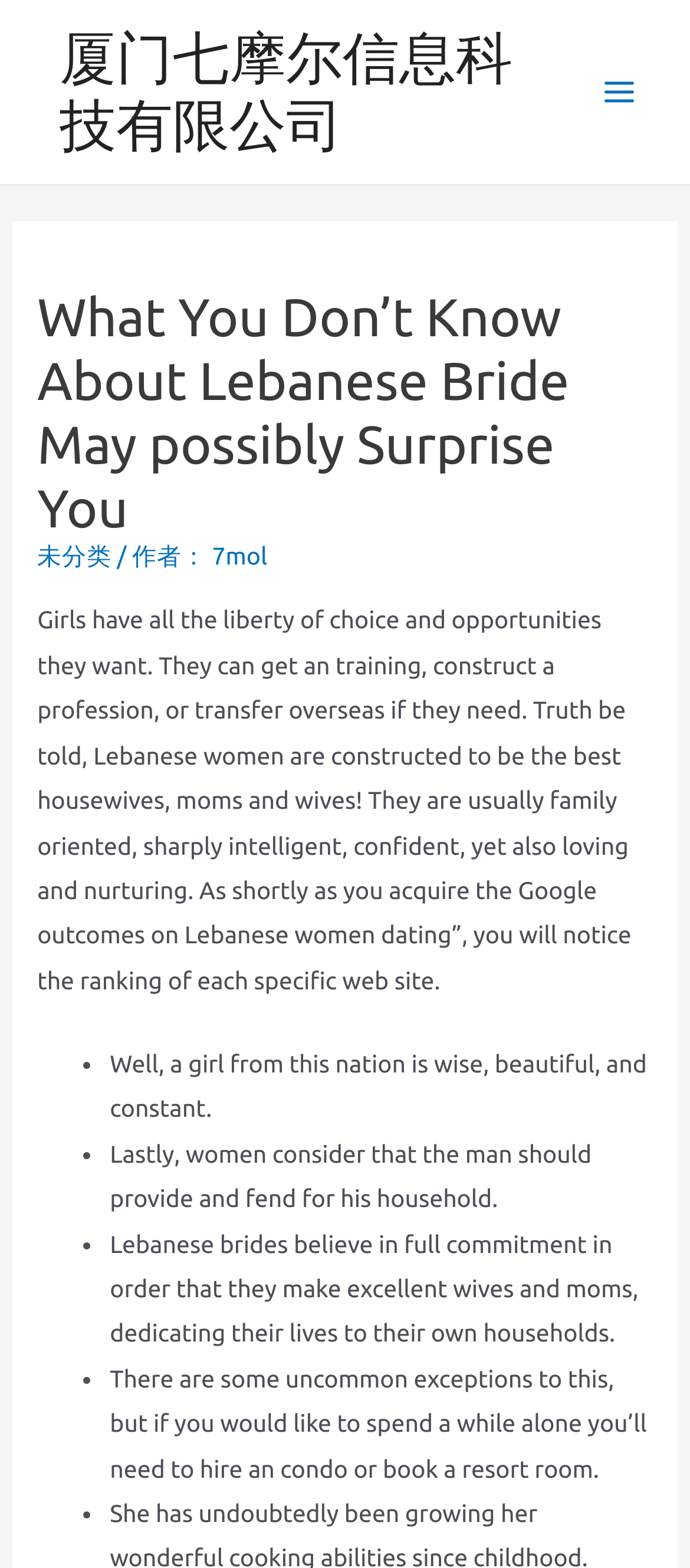Can a person spend time alone in Lebanon?
Based on the image, answer the question with as much detail as possible.

The webpage mentions that there are some rare exceptions, but generally, if you want to spend time alone in Lebanon, you'll need to hire an apartment or book a hotel room, implying that it may not be easy to find private space.